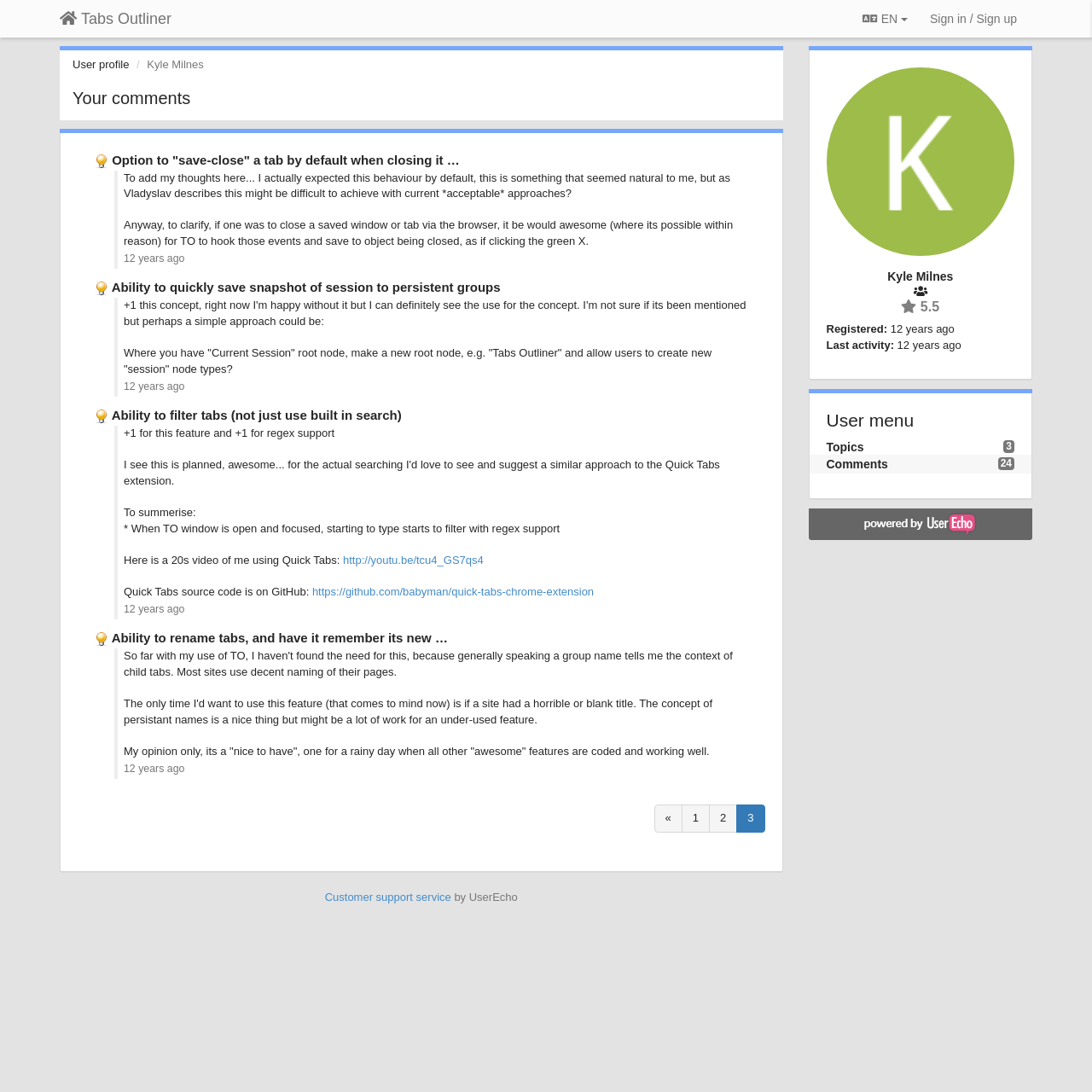How many tabs are shown in the 'Your comments' section?
Carefully analyze the image and provide a thorough answer to the question.

I found the number of tabs by looking at the static text element with the content '3' which is located near the 'Your comments' heading, indicating that there are 3 tabs shown in this section.